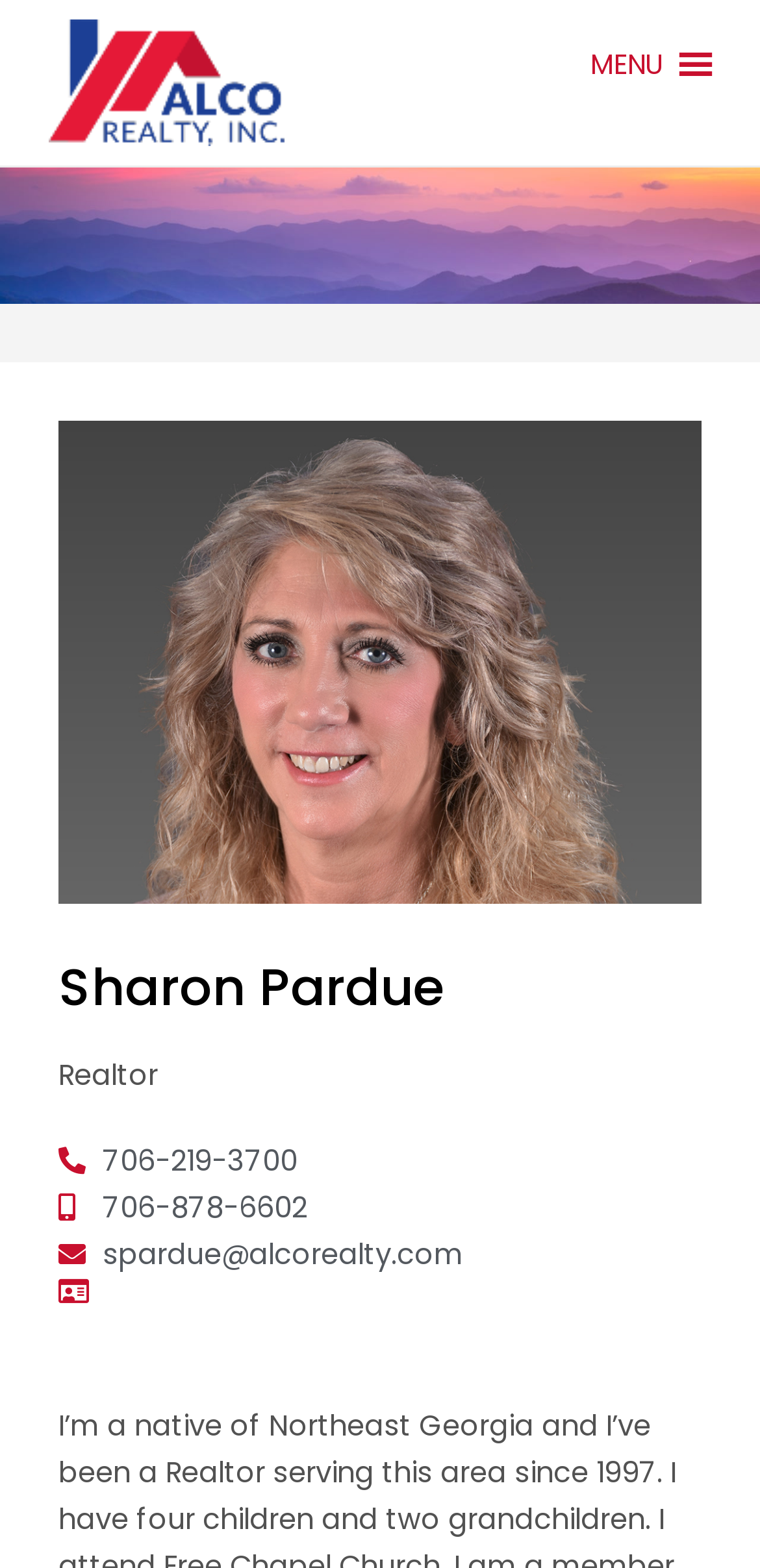Please answer the following question using a single word or phrase: 
What is the email address of the realtor?

spardue@alcorealty.com